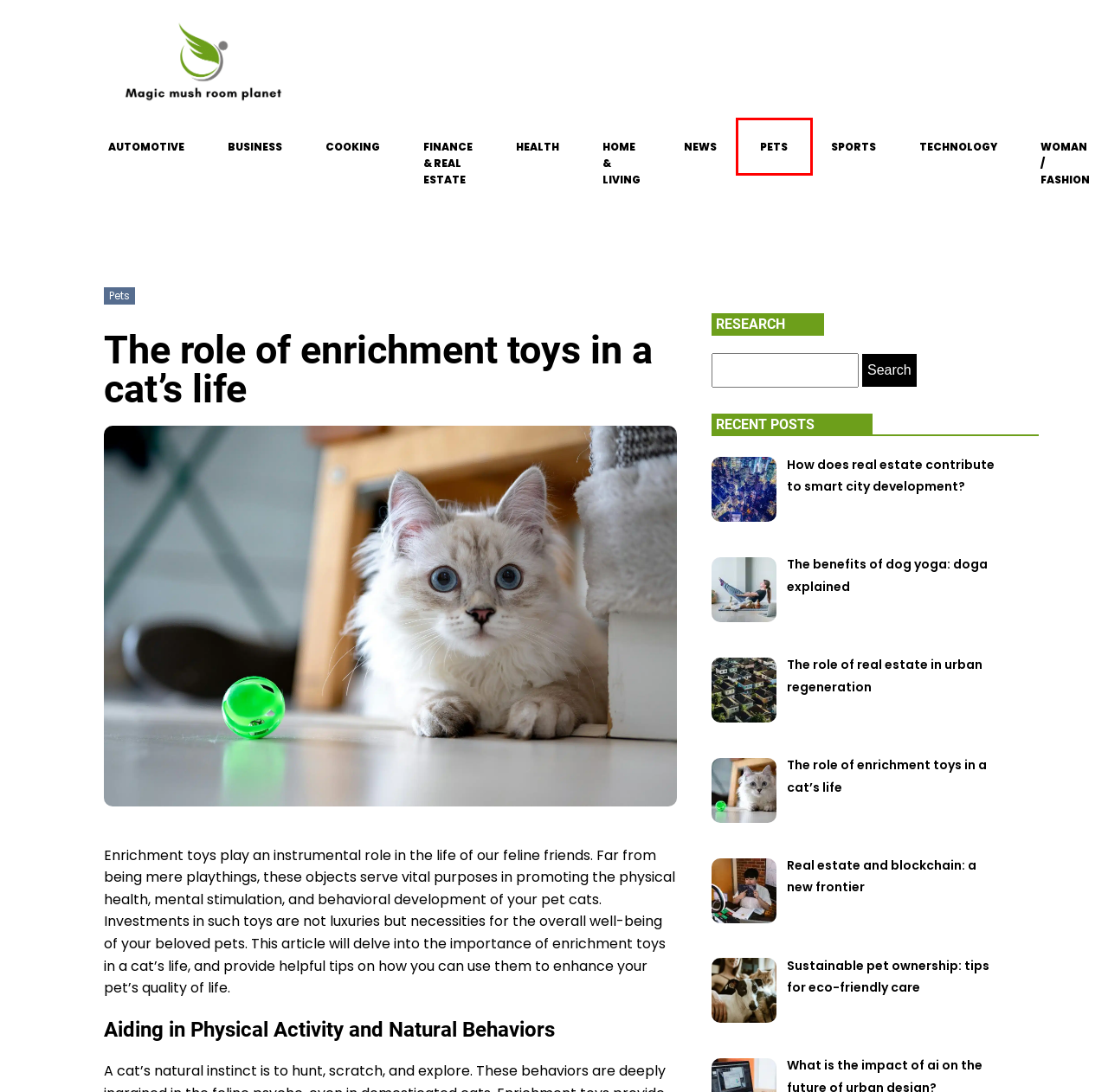You are looking at a webpage screenshot with a red bounding box around an element. Pick the description that best matches the new webpage after interacting with the element in the red bounding box. The possible descriptions are:
A. pets Archives - magicmushroomplanet
B. finance & real estate Archives - magicmushroomplanet
C. The role of real estate in urban regeneration - magicmushroomplanet
D. home & living Archives - magicmushroomplanet
E. Real estate and blockchain: a new frontier - magicmushroomplanet
F. News Archives - magicmushroomplanet
G. sports Archives - magicmushroomplanet
H. technology Archives - magicmushroomplanet

A